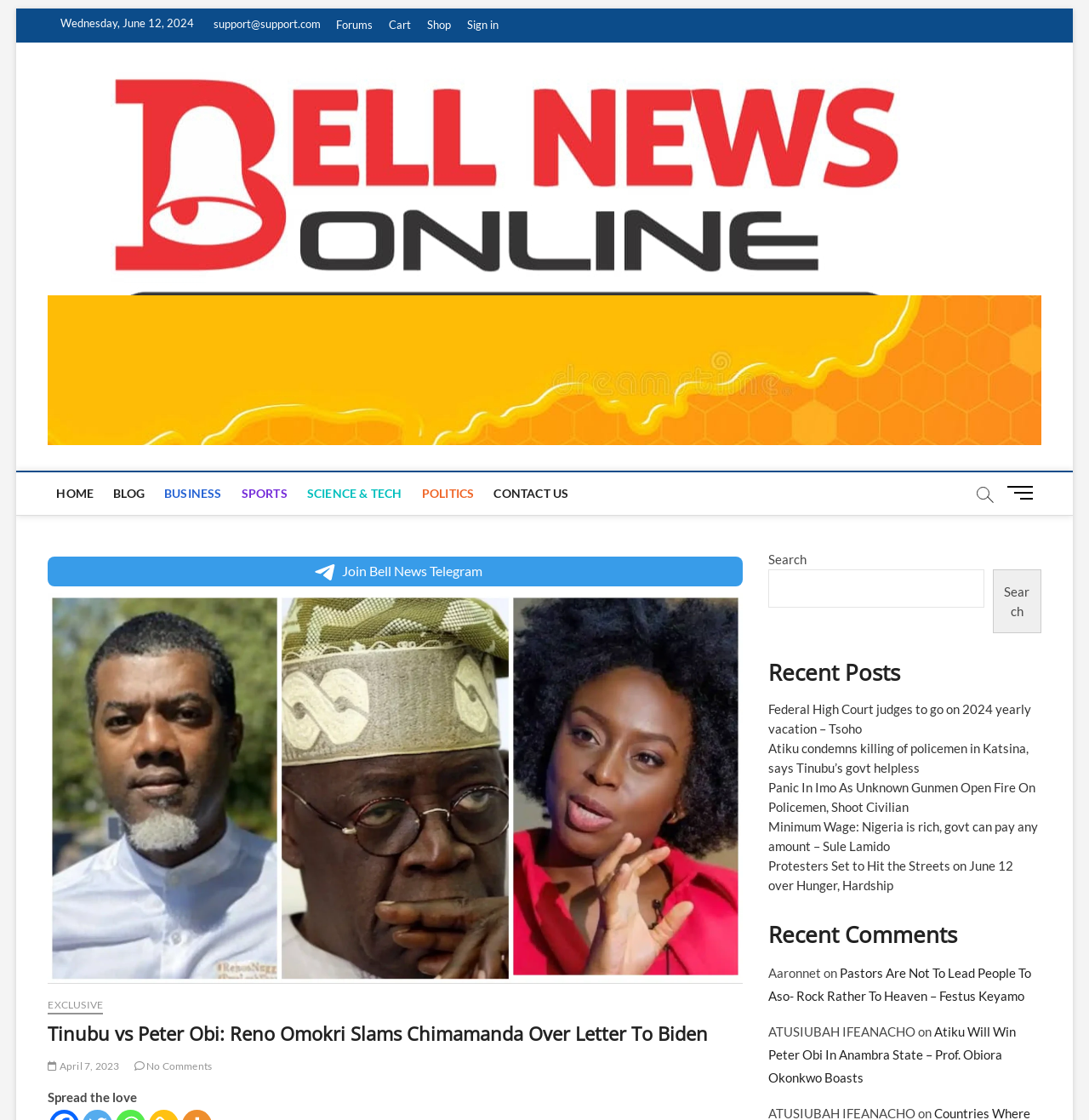Pinpoint the bounding box coordinates of the element that must be clicked to accomplish the following instruction: "Visit the Baltimore Beat website". The coordinates should be in the format of four float numbers between 0 and 1, i.e., [left, top, right, bottom].

None